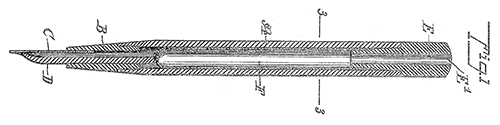What issue does this pen design address?
Provide an in-depth answer to the question, covering all aspects.

The caption states that this design is significant in the evolution of writing instruments, representing innovations that address issues such as ink leakage and ease of filling, implying that the design is intended to solve the problem of ink leakage.